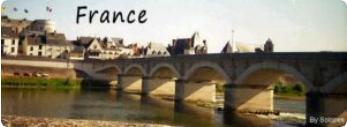Please give a one-word or short phrase response to the following question: 
What is the atmosphere of the scene?

Inviting